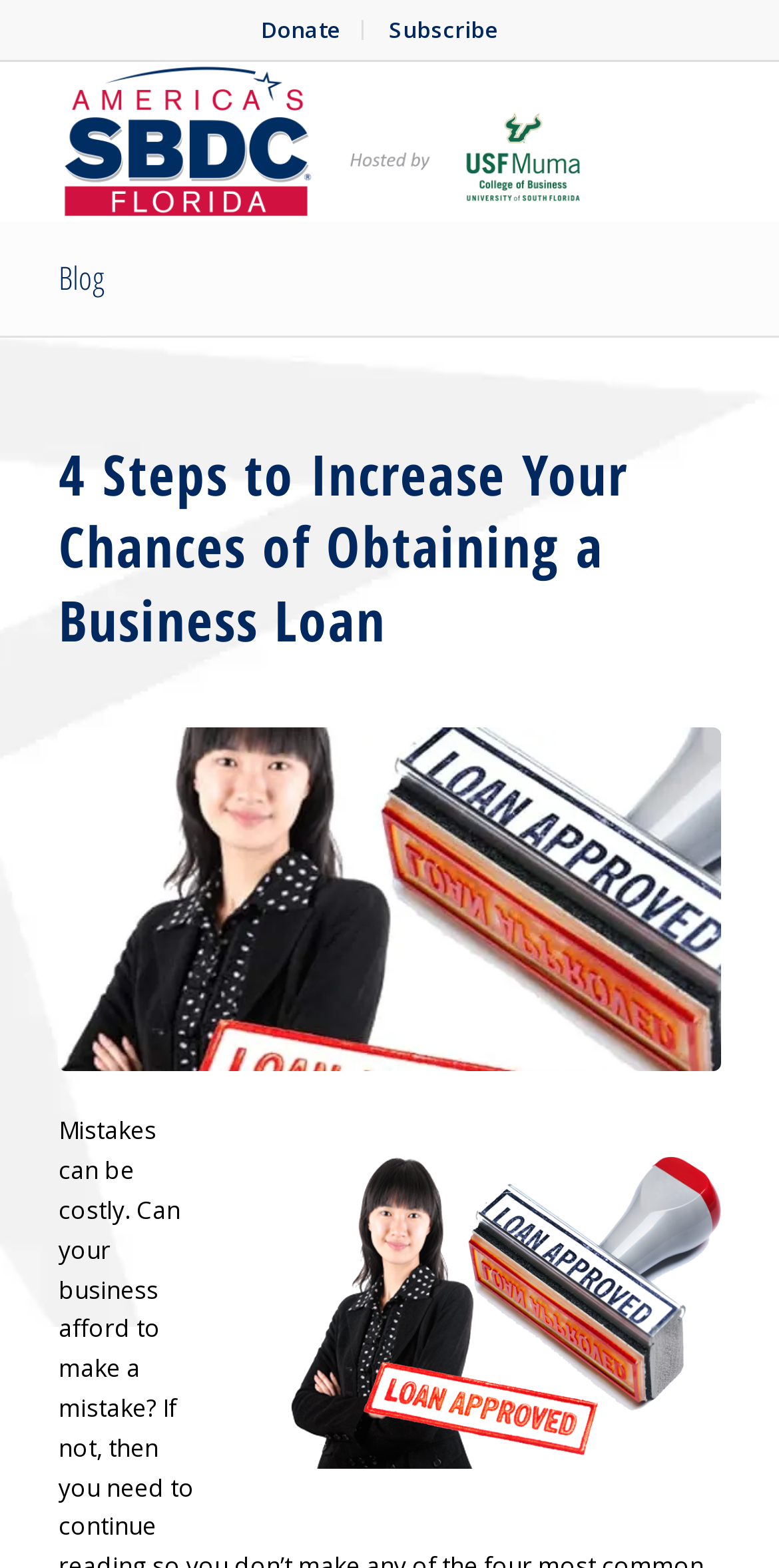What is the image below the heading? Analyze the screenshot and reply with just one word or a short phrase.

LoanApproved